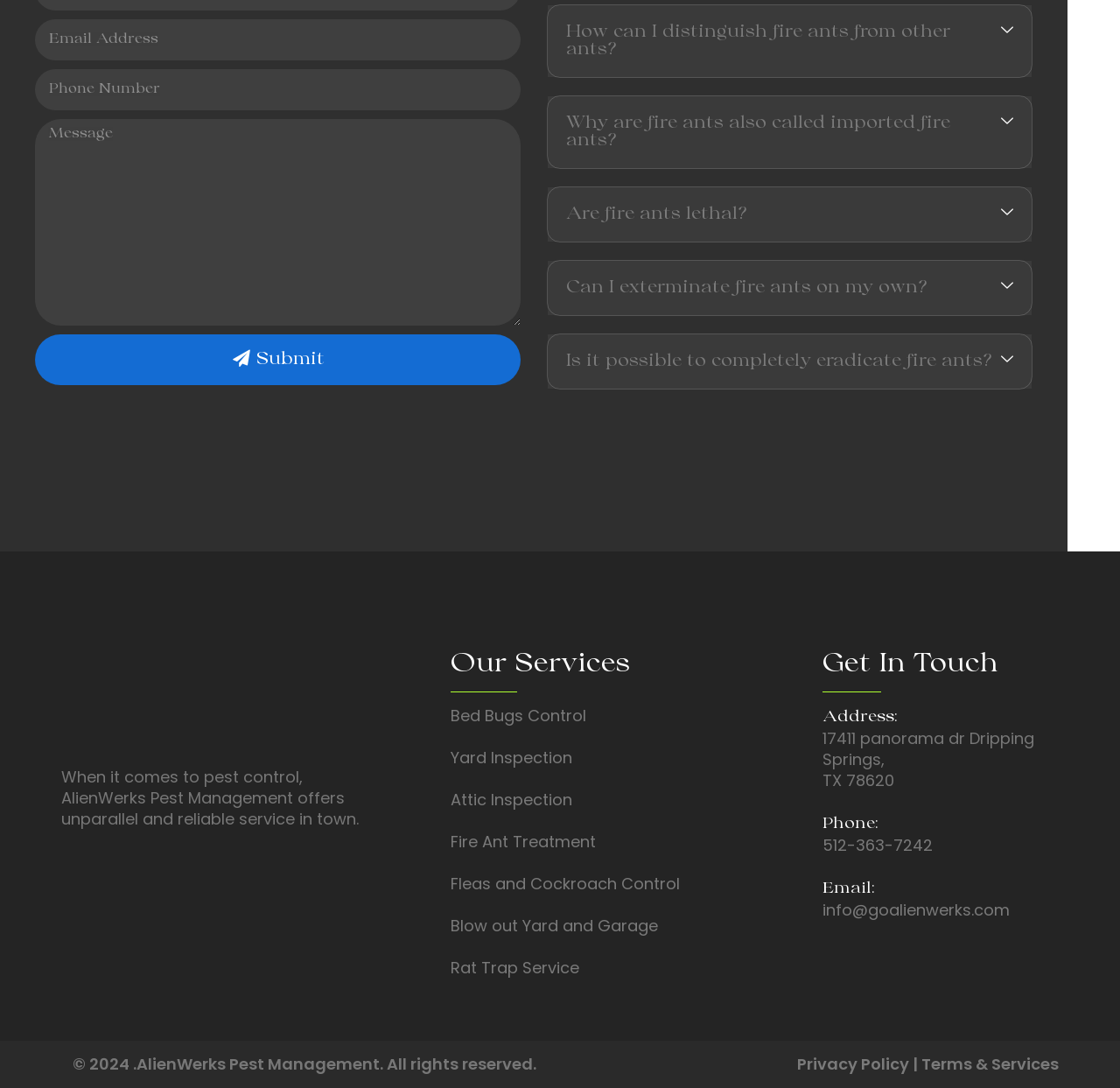Identify the bounding box coordinates necessary to click and complete the given instruction: "Enter email address".

[0.031, 0.018, 0.465, 0.056]